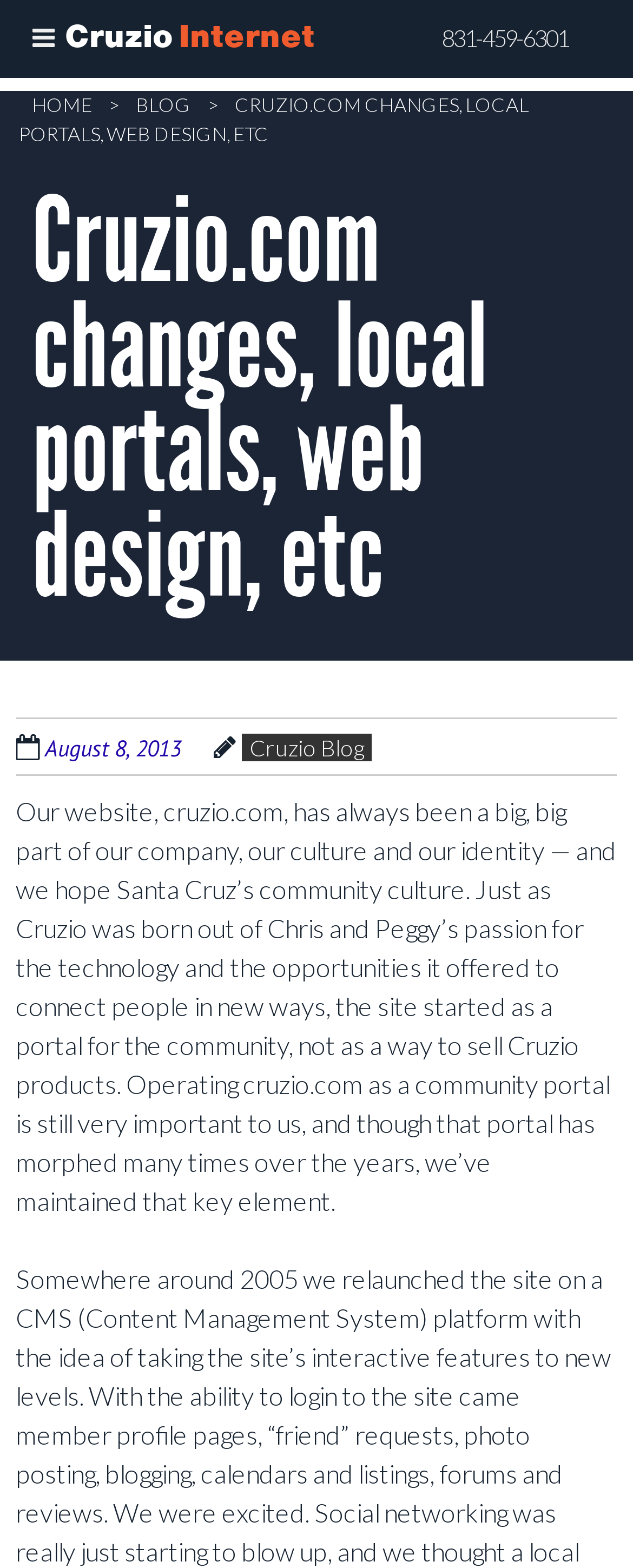What is the type of content on the webpage?
Answer the question with a single word or phrase by looking at the picture.

Blog